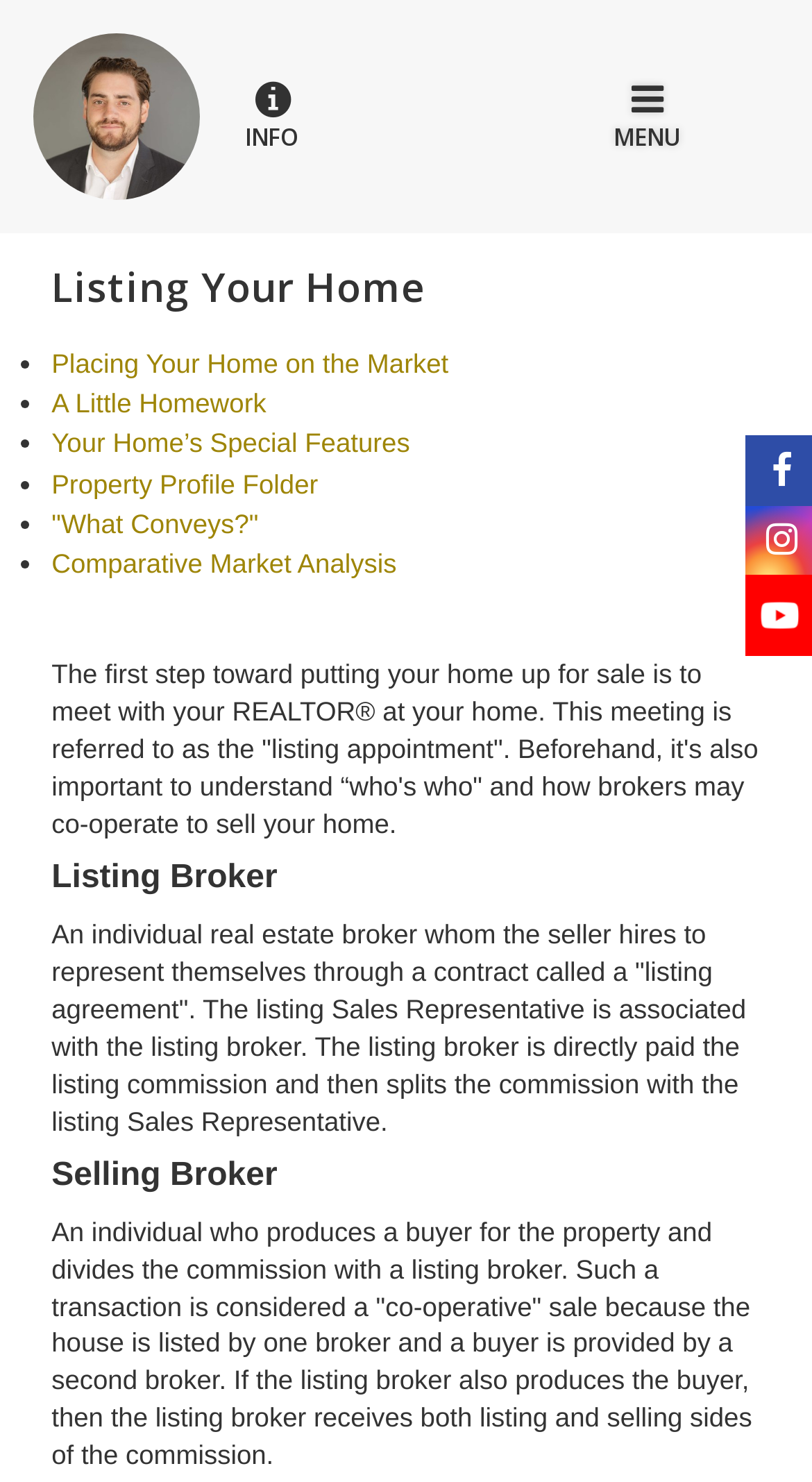Using the information in the image, give a detailed answer to the following question: What is a listing broker?

The definition of a listing broker can be found in the section with the heading 'Listing Broker'. It states that a listing broker is an individual real estate broker whom the seller hires to represent themselves through a contract called a 'listing agreement'.